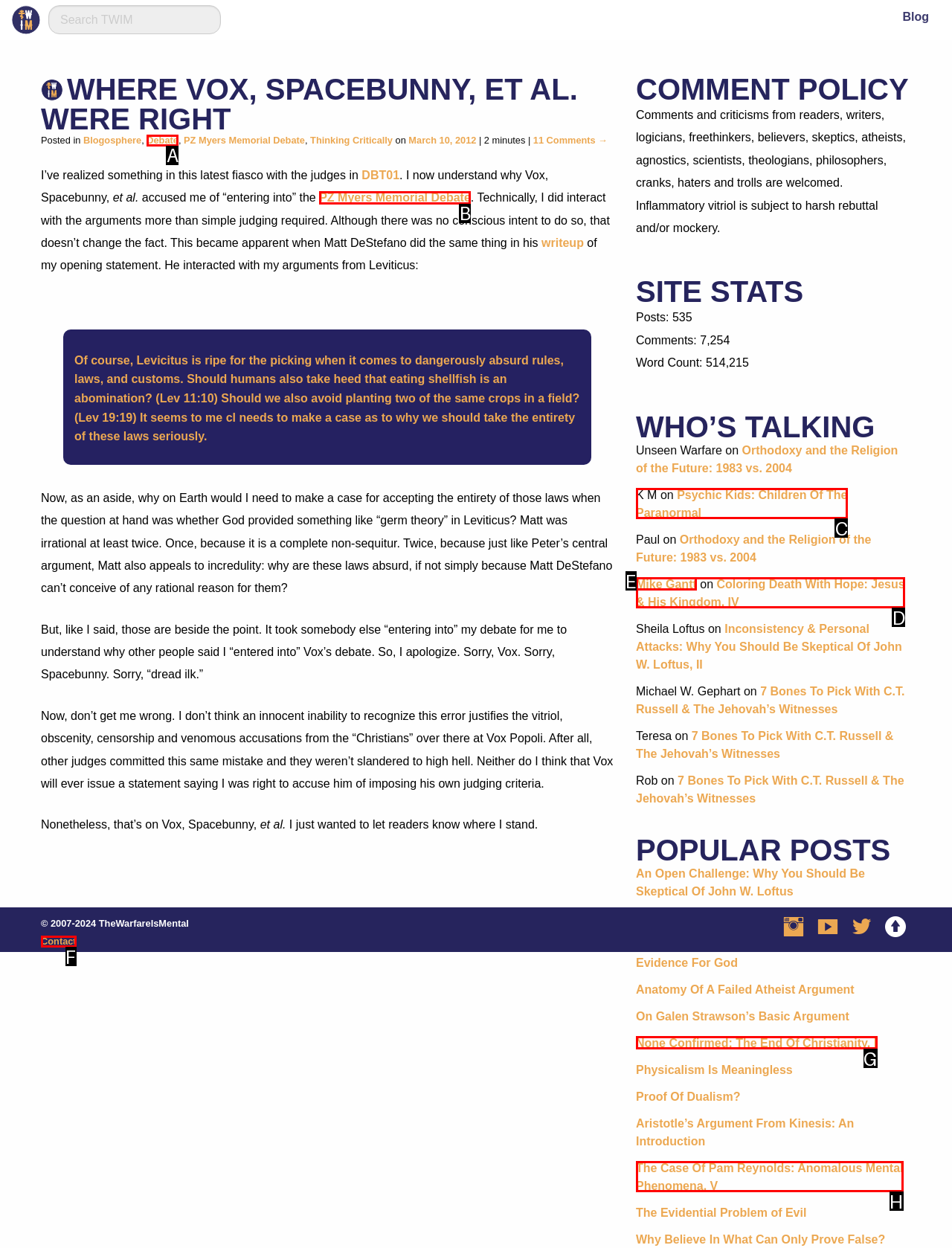Determine which HTML element to click for this task: Contact the website owner Provide the letter of the selected choice.

F